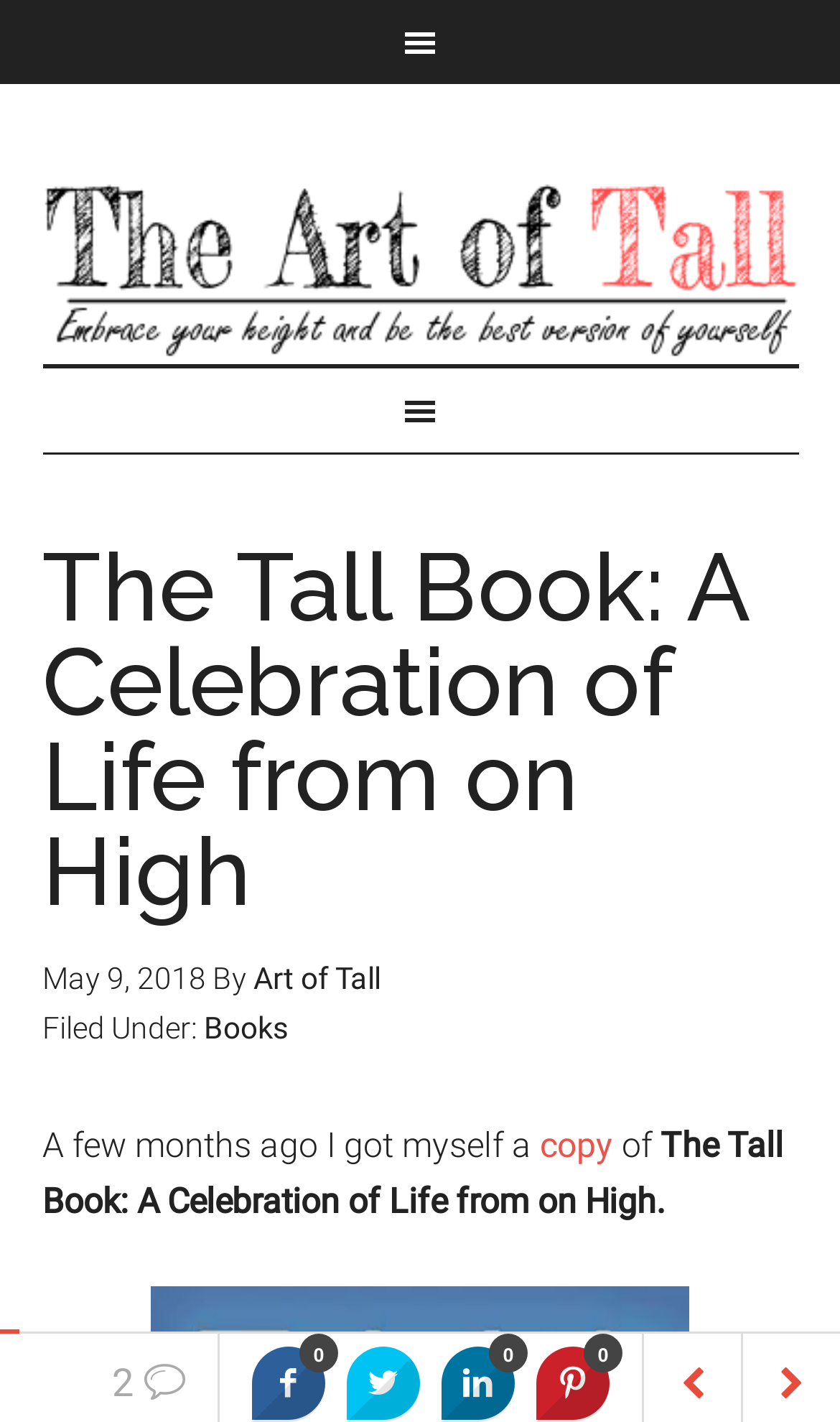Identify the bounding box coordinates of the clickable section necessary to follow the following instruction: "Read more about The Tall Book". The coordinates should be presented as four float numbers from 0 to 1, i.e., [left, top, right, bottom].

[0.05, 0.79, 0.932, 0.858]